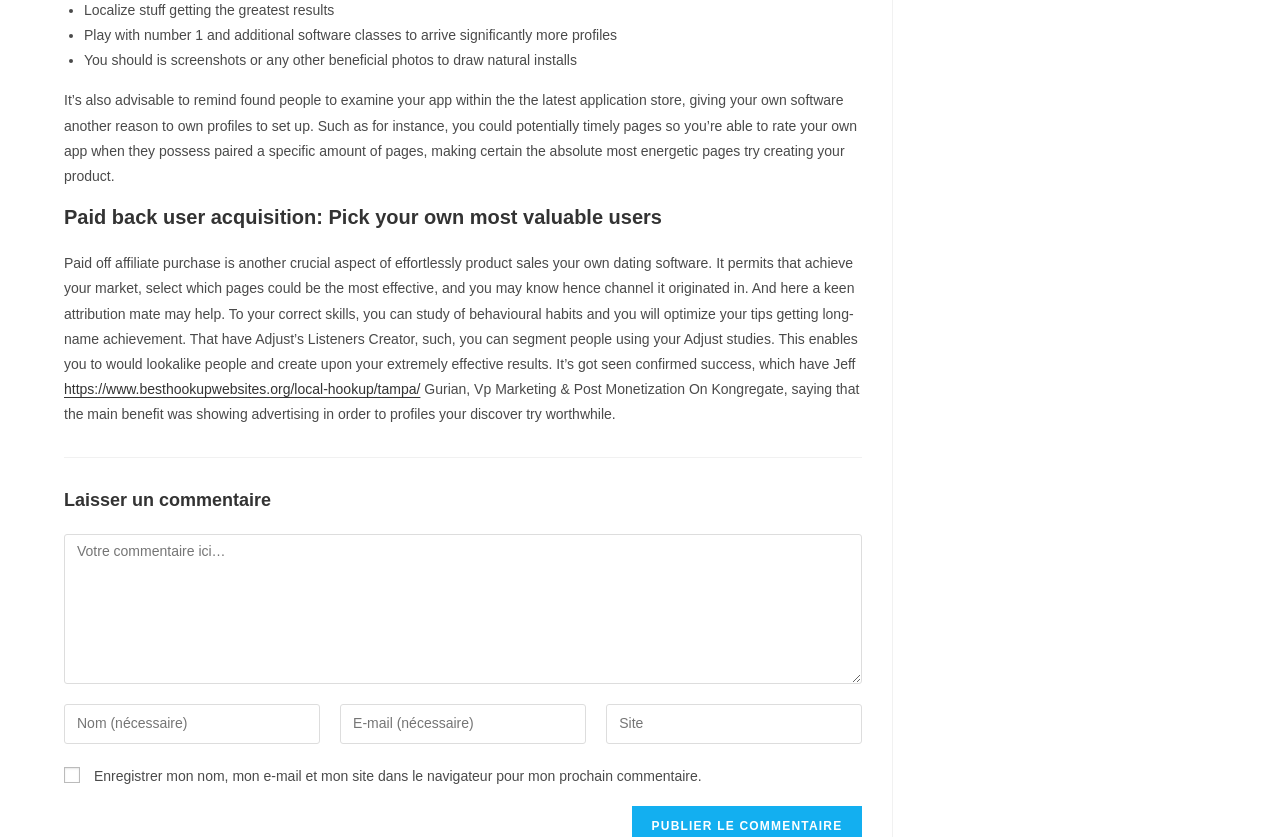Please use the details from the image to answer the following question comprehensively:
What is the purpose of the Adjust's Listeners Creator?

According to the text, the Adjust's Listeners Creator is a tool that allows users to segment people using their studies, which enables them to create lookalike audiences and optimize their marketing strategies for long-term success.